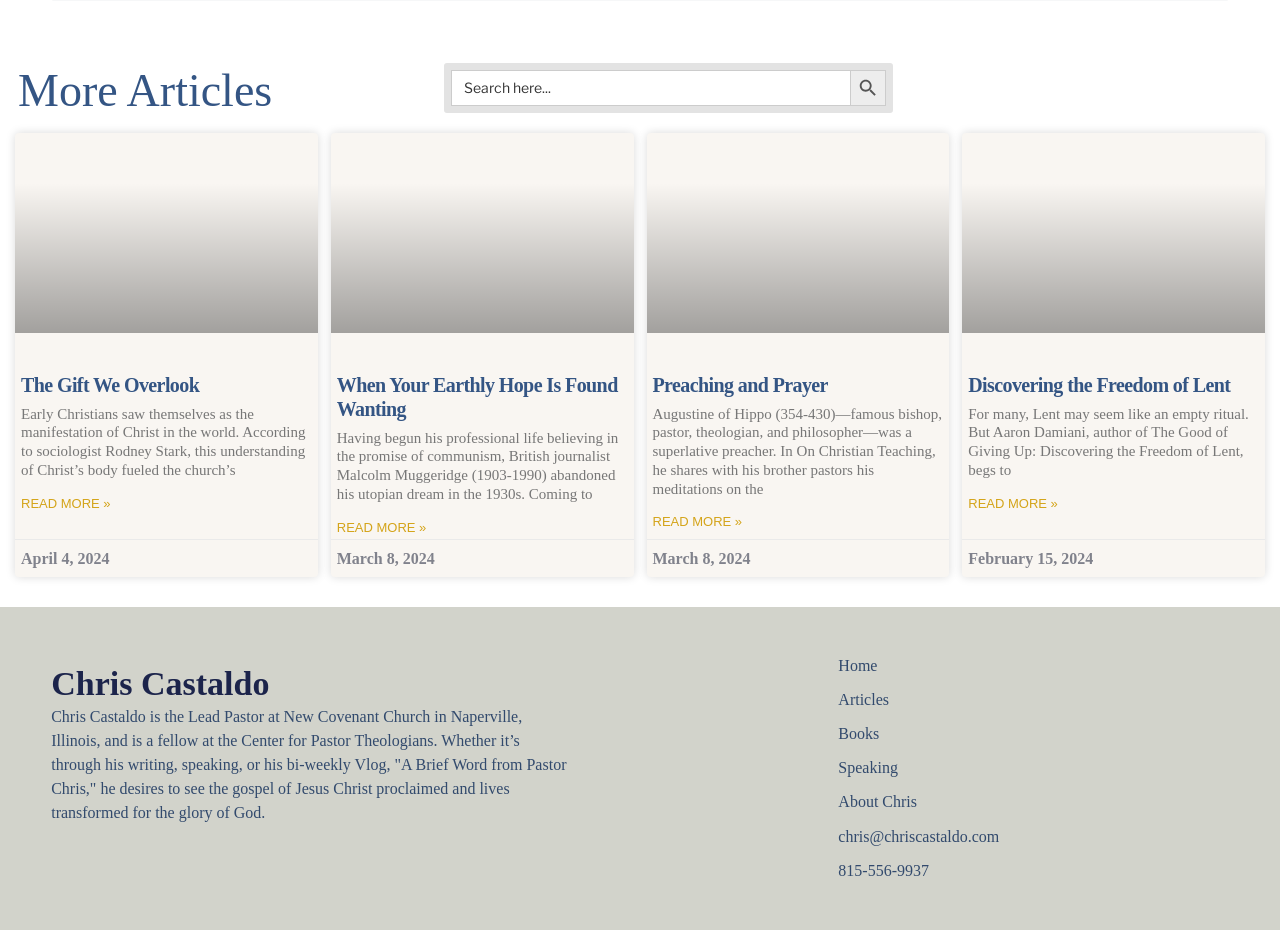Refer to the image and provide an in-depth answer to the question: 
How many articles are displayed on the page?

I counted the number of article elements on the page, which are distinguished by their unique headings and text content, and found that there are four articles in total.